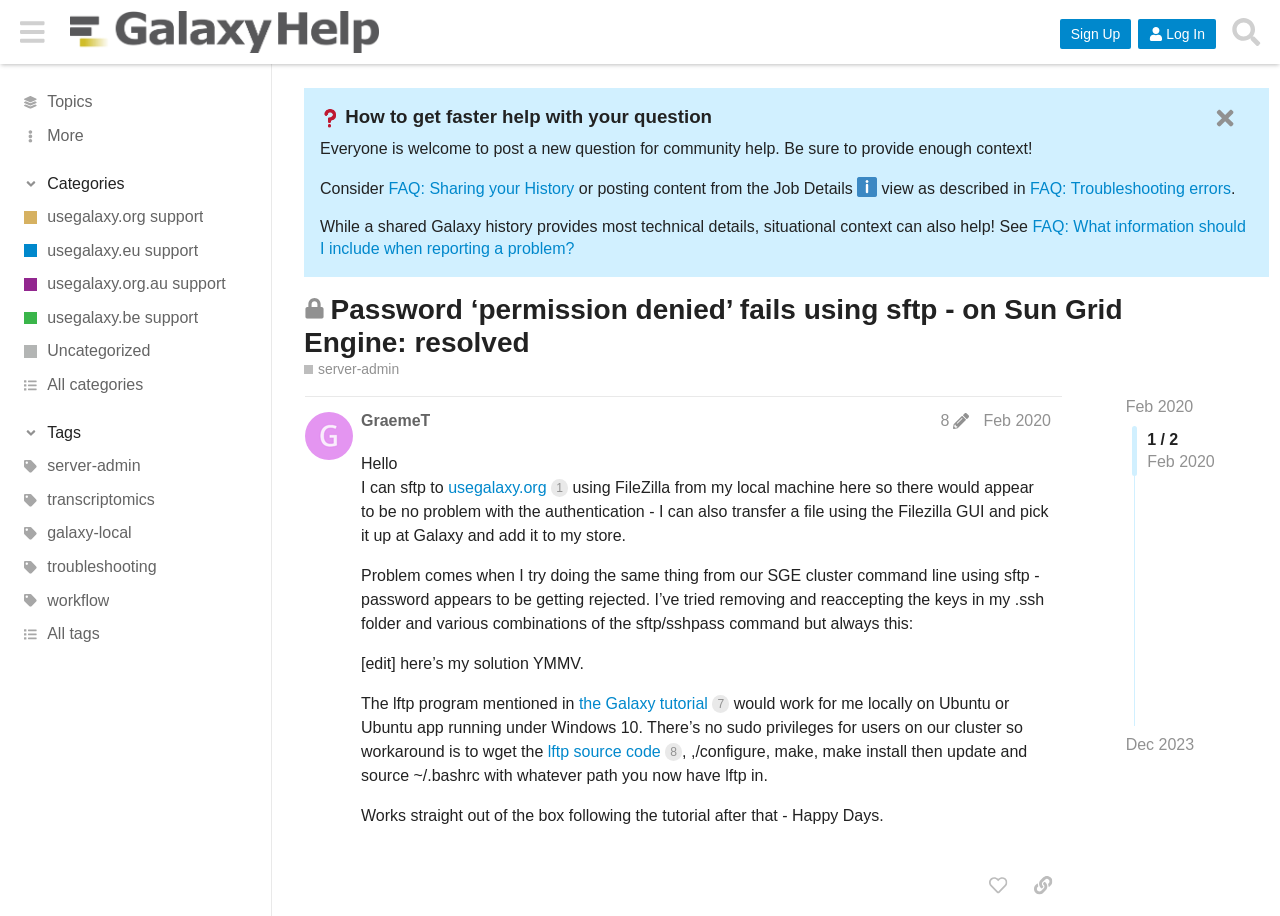Based on the description "FAQ: Sharing your History", find the bounding box of the specified UI element.

[0.304, 0.196, 0.449, 0.215]